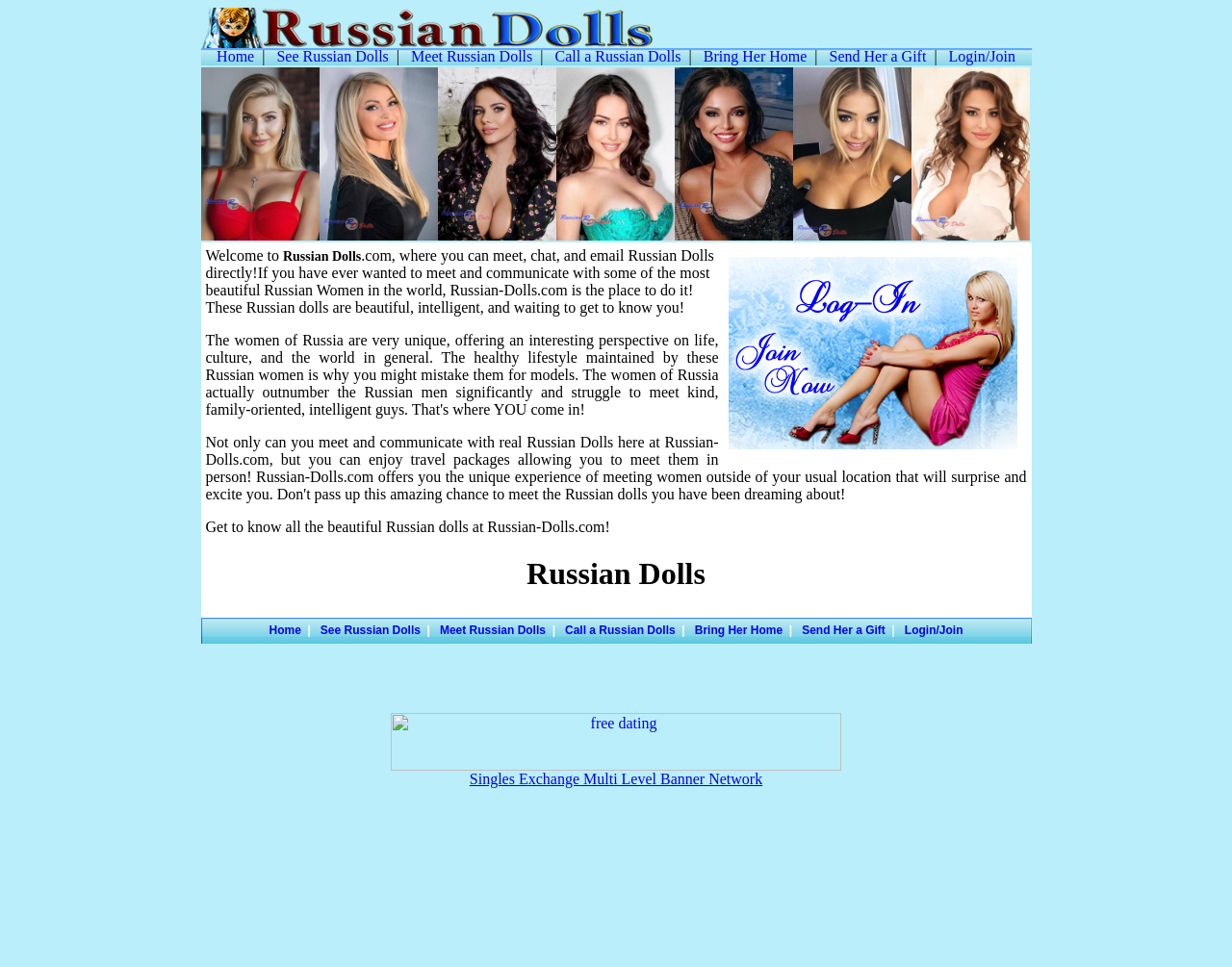What can users do at the bottom of the webpage?
From the details in the image, answer the question comprehensively.

At the bottom of the webpage, there is a section that mentions 'free dating' and 'Singles Exchange Multi Level Banner Network'. This suggests that users can access free dating services or participate in a singles exchange program.